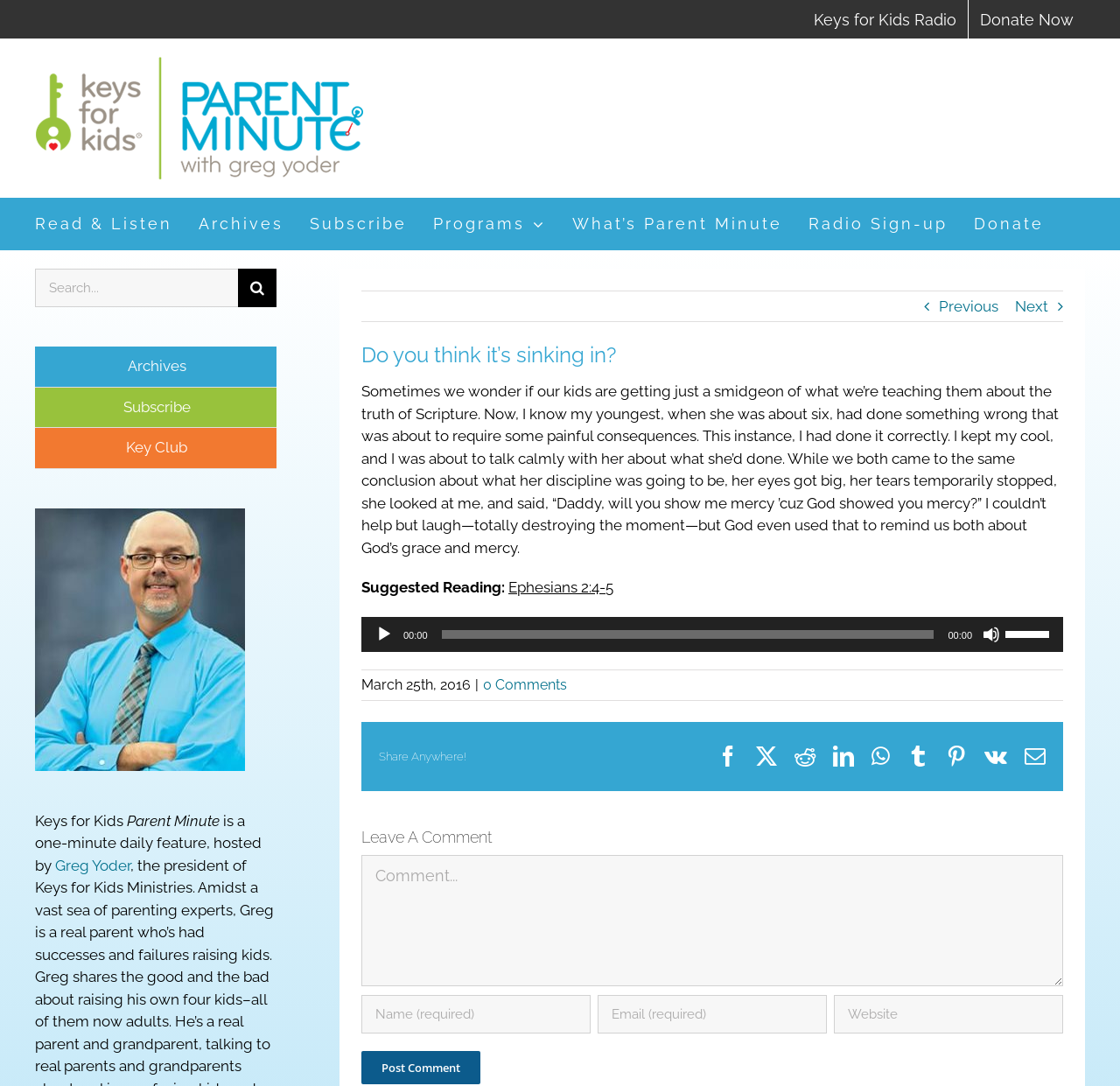What is the date of the article?
Give a single word or phrase answer based on the content of the image.

March 25th, 2016